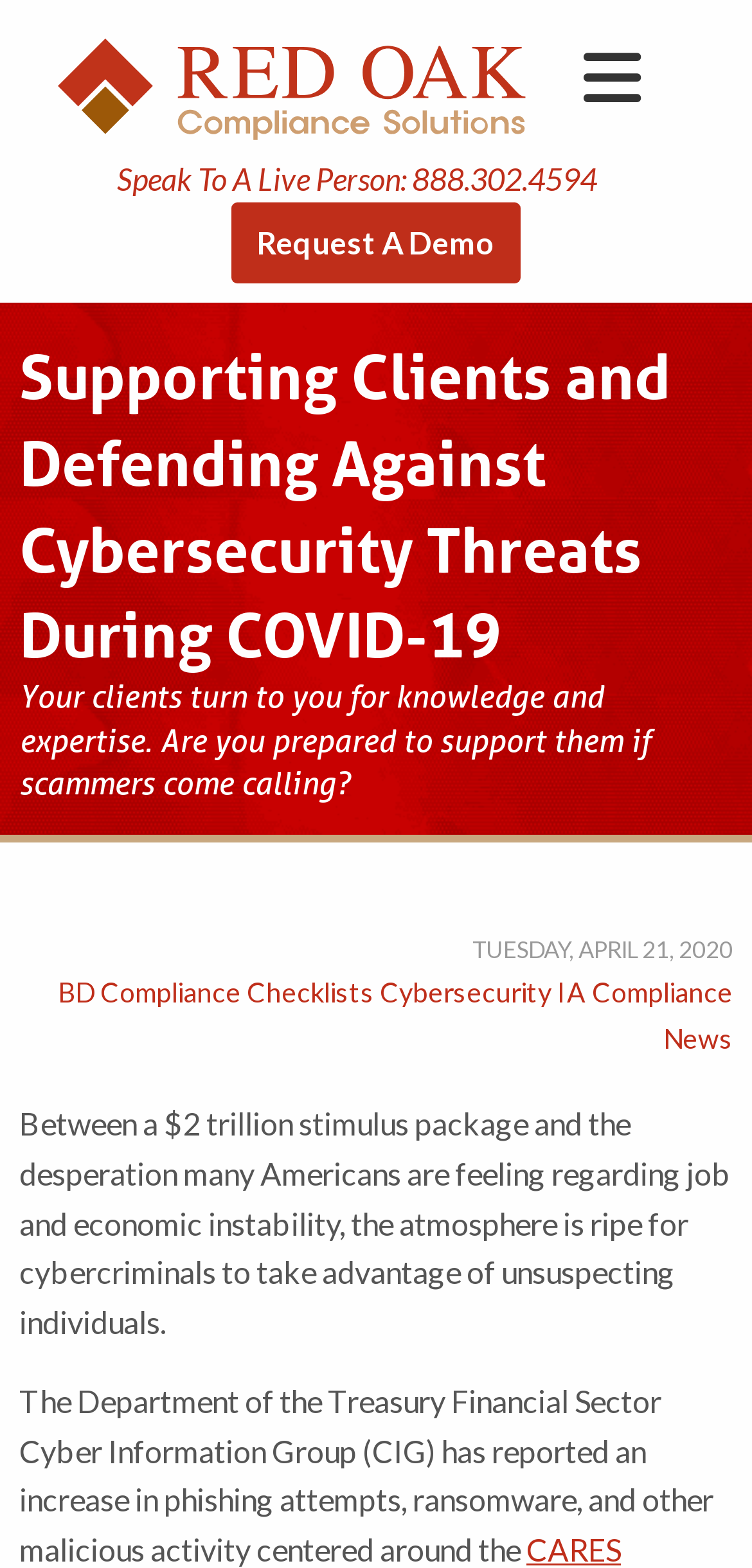Can you extract the primary headline text from the webpage?

Supporting Clients and Defending Against Cybersecurity Threats During COVID-19